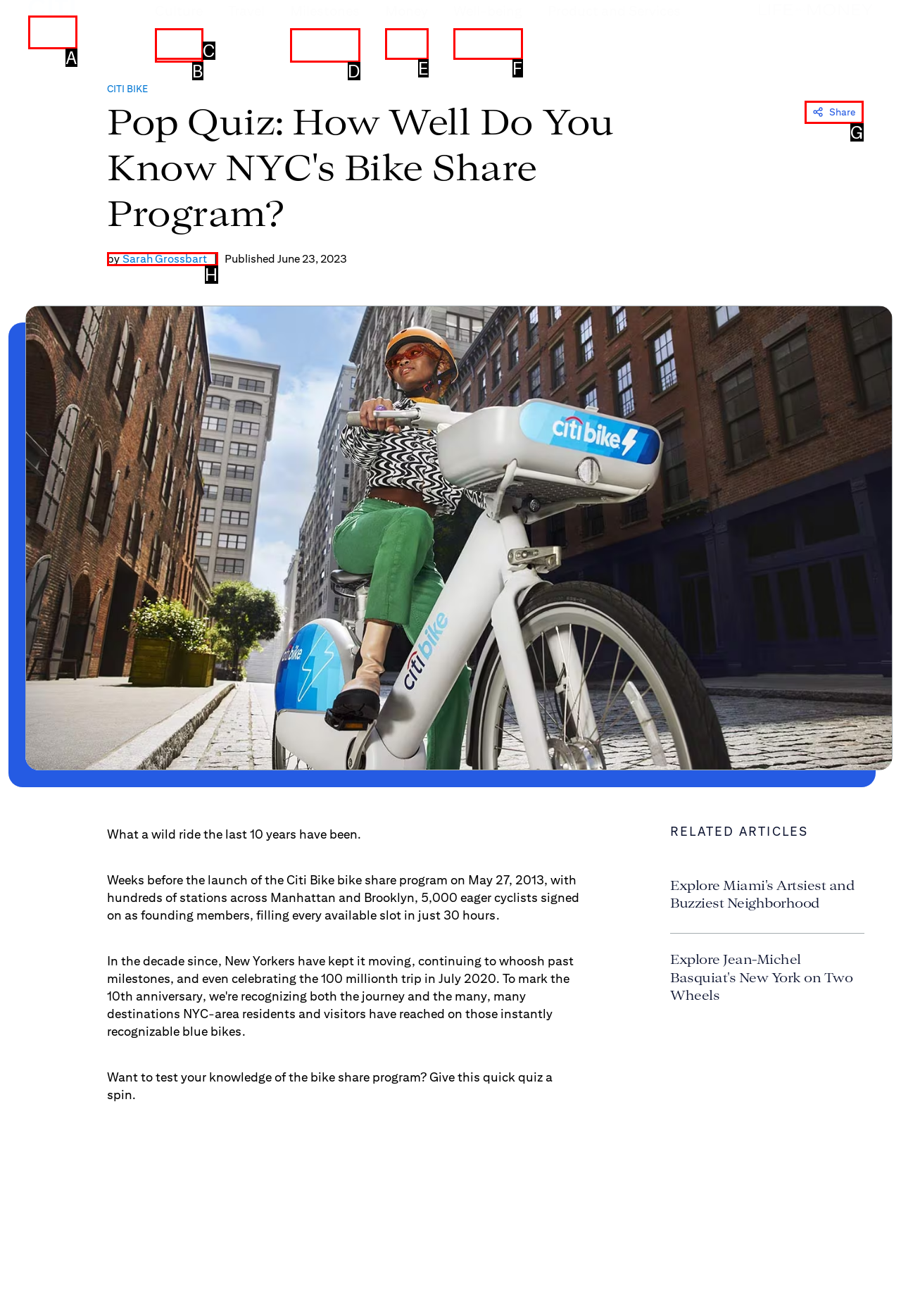Look at the description: Money
Determine the letter of the matching UI element from the given choices.

E